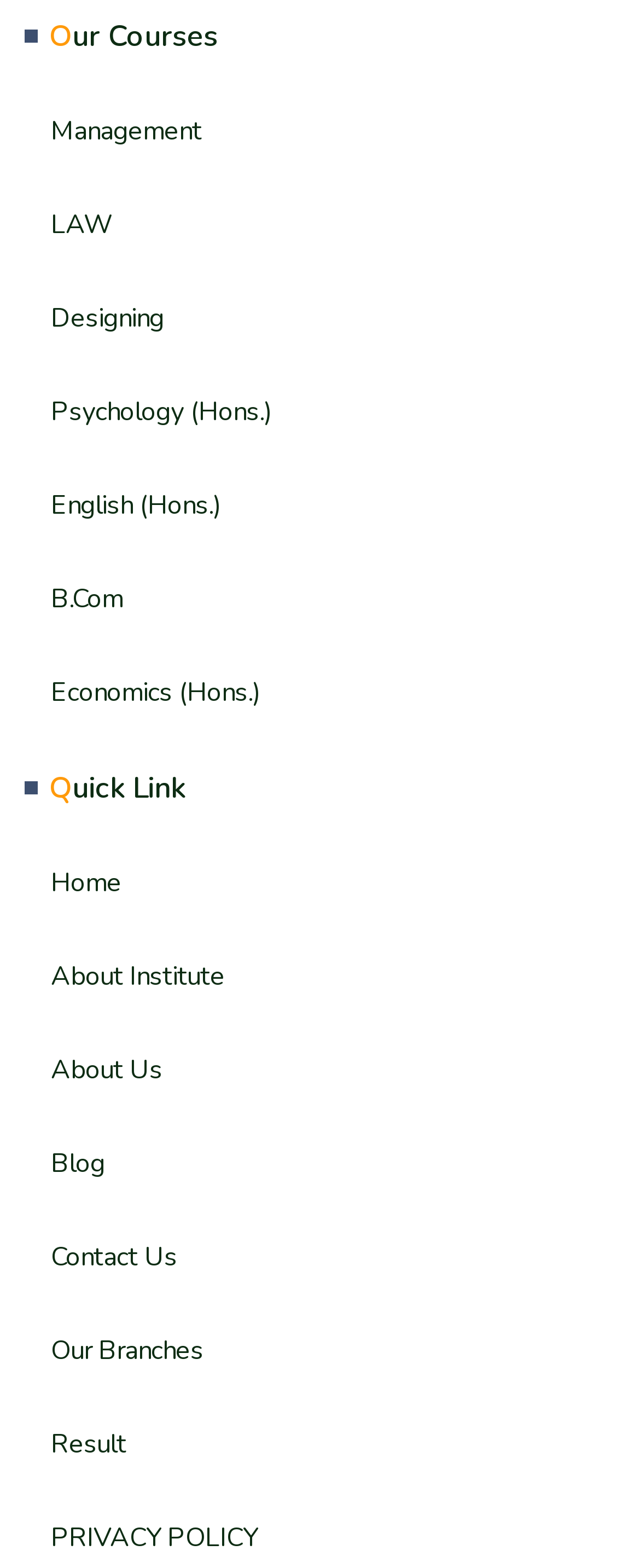Bounding box coordinates are to be given in the format (top-left x, top-left y, bottom-right x, bottom-right y). All values must be floating point numbers between 0 and 1. Provide the bounding box coordinate for the UI element described as: Psychology (Hons.)

[0.038, 0.241, 0.962, 0.285]